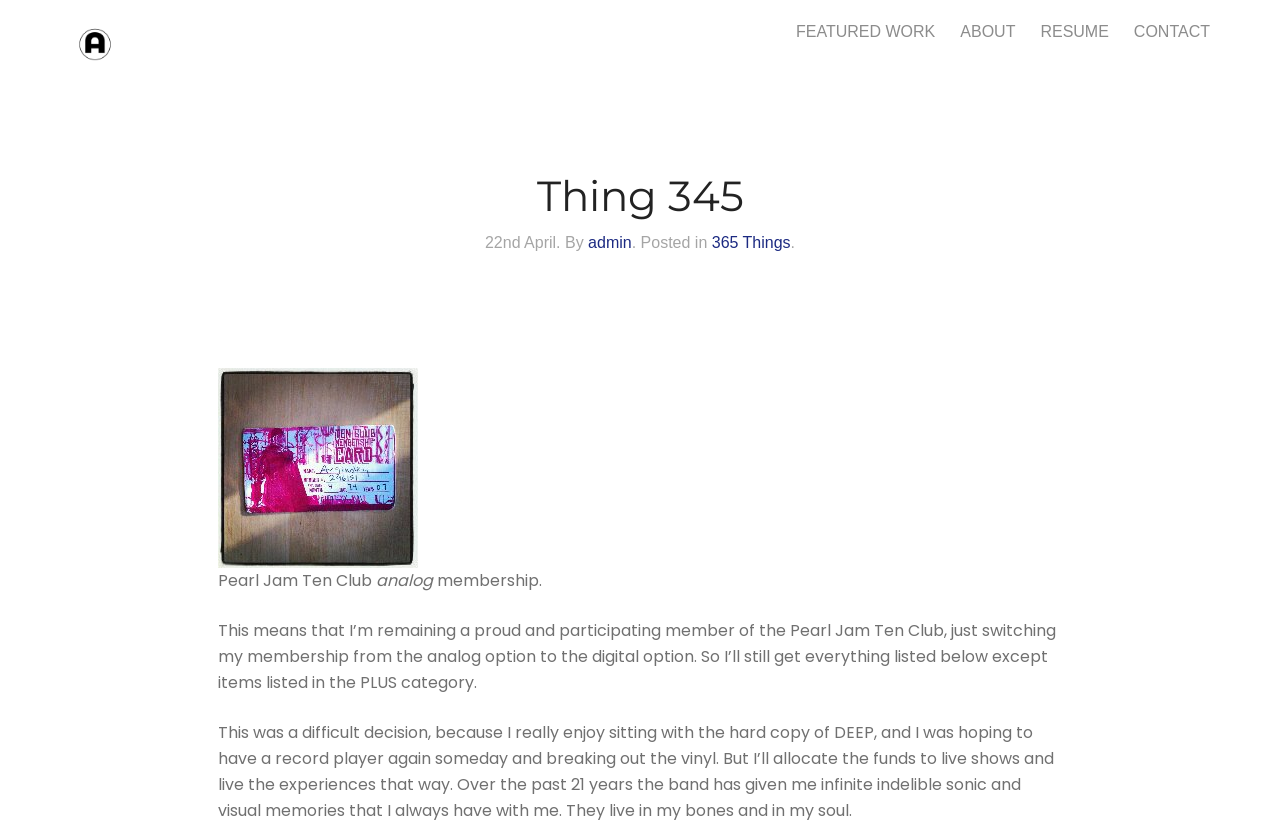Find the bounding box of the UI element described as: "alt="Thing 345"". The bounding box coordinates should be given as four float values between 0 and 1, i.e., [left, top, right, bottom].

[0.055, 0.04, 0.094, 0.061]